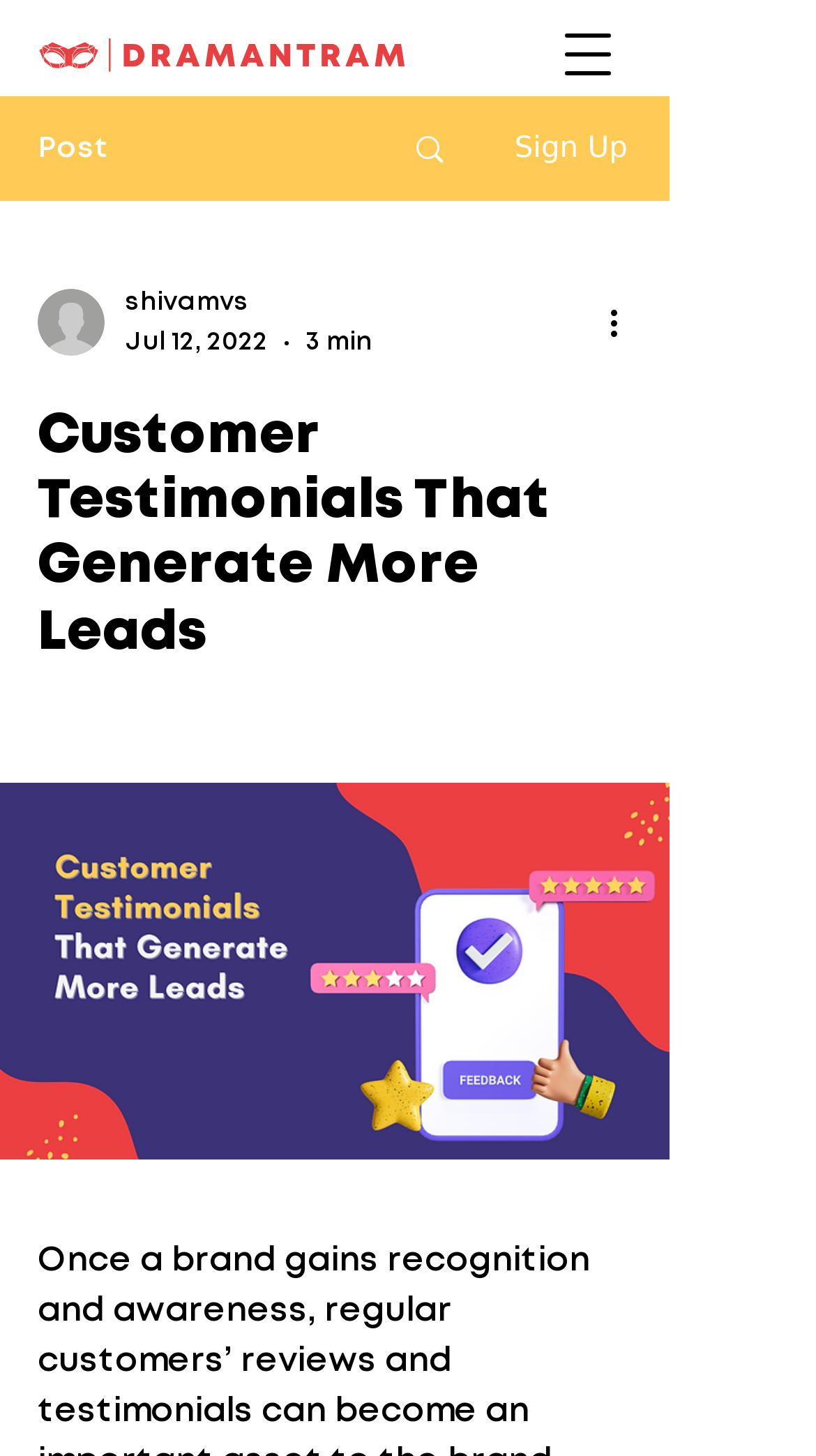What is the estimated reading time of the latest article?
Refer to the image and provide a one-word or short phrase answer.

3 min